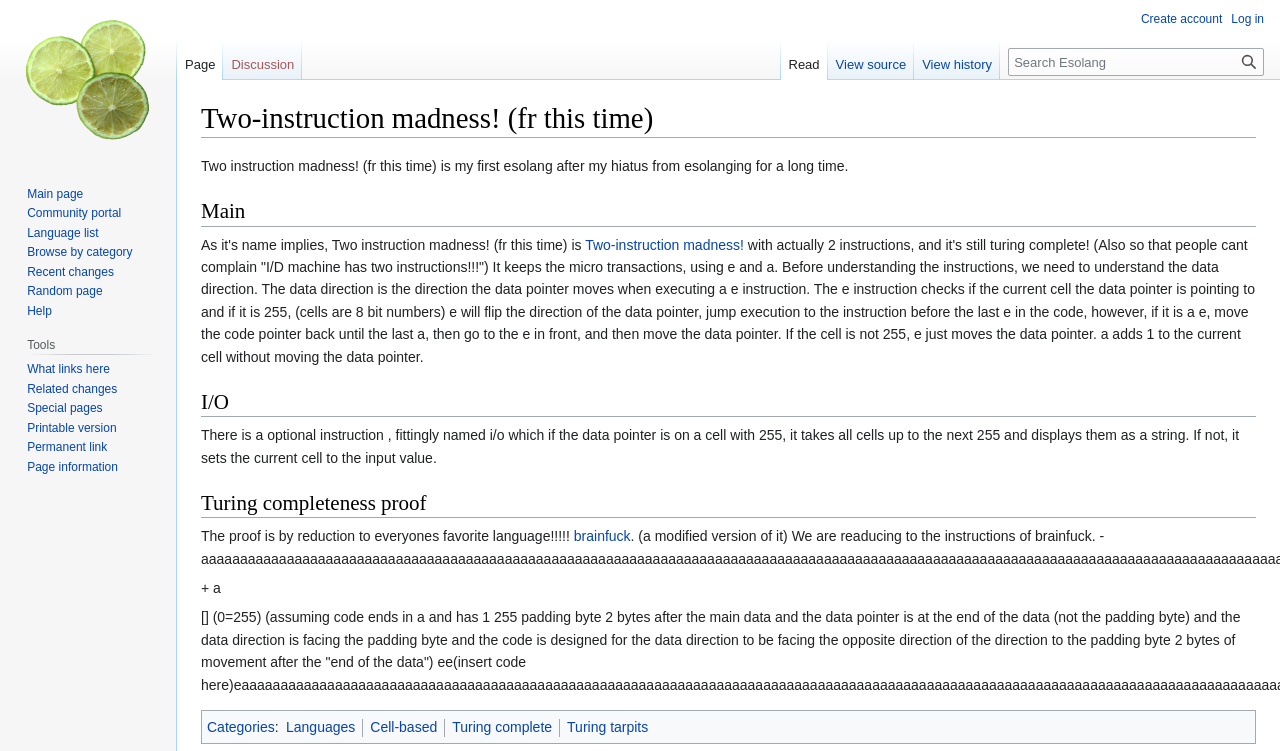What is the name of the esolang?
Please ensure your answer is as detailed and informative as possible.

The name of the esolang is mentioned in the heading 'Two-instruction madness! (fr this time)' at the top of the webpage, which is also the title of the webpage.